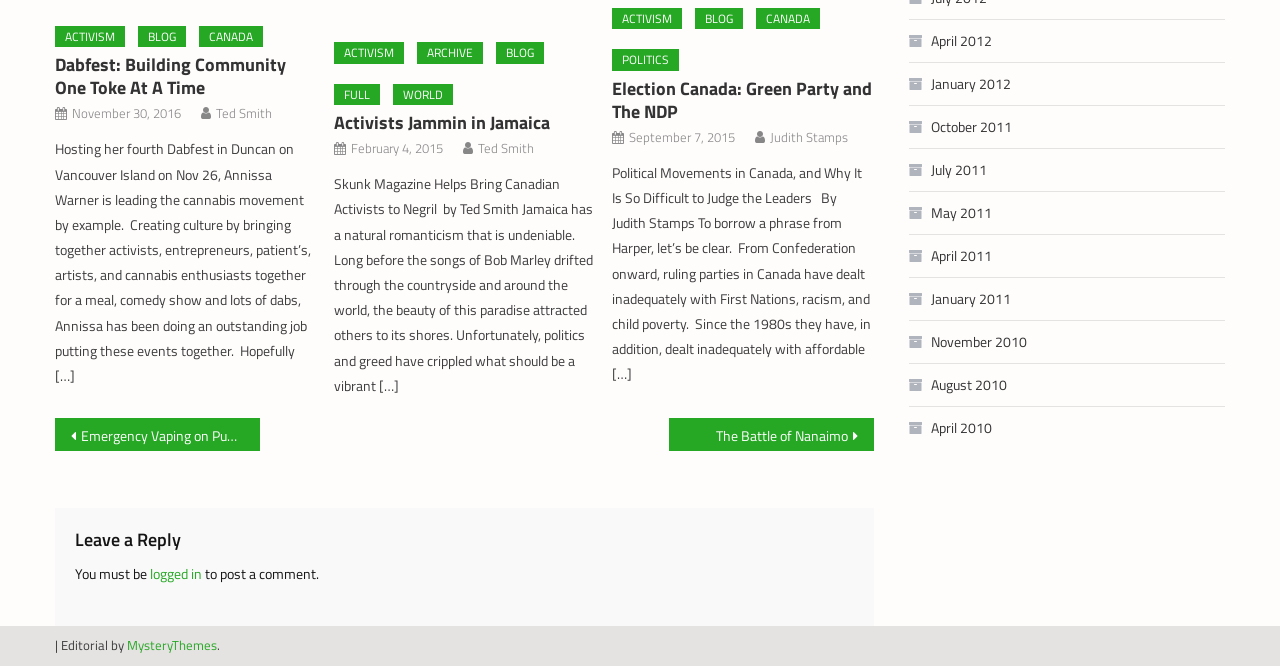Answer the question using only one word or a concise phrase: What is the category of the first link in the top navigation bar?

ACTIVISM